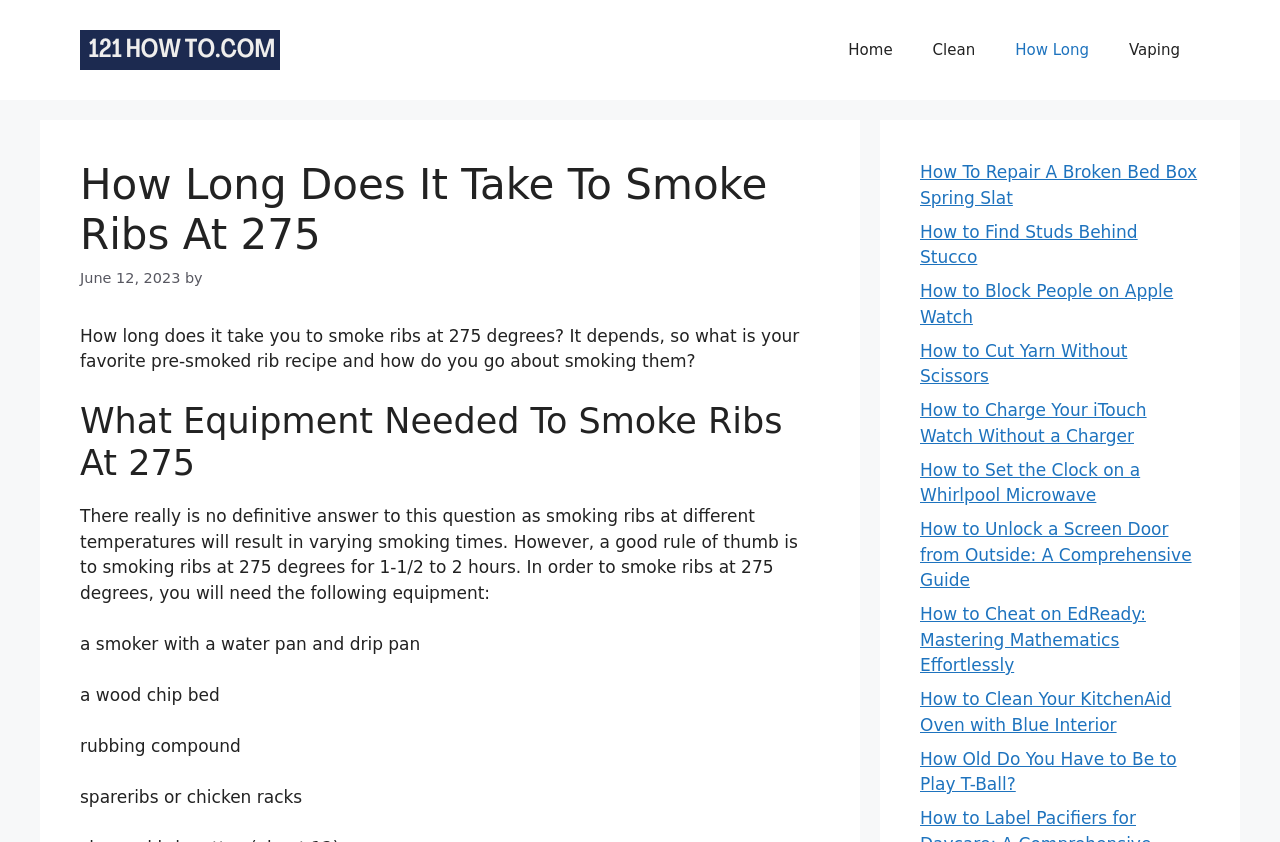What is the topic of the link below the article?
Answer with a single word or phrase, using the screenshot for reference.

How To Repair A Broken Bed Box Spring Slat